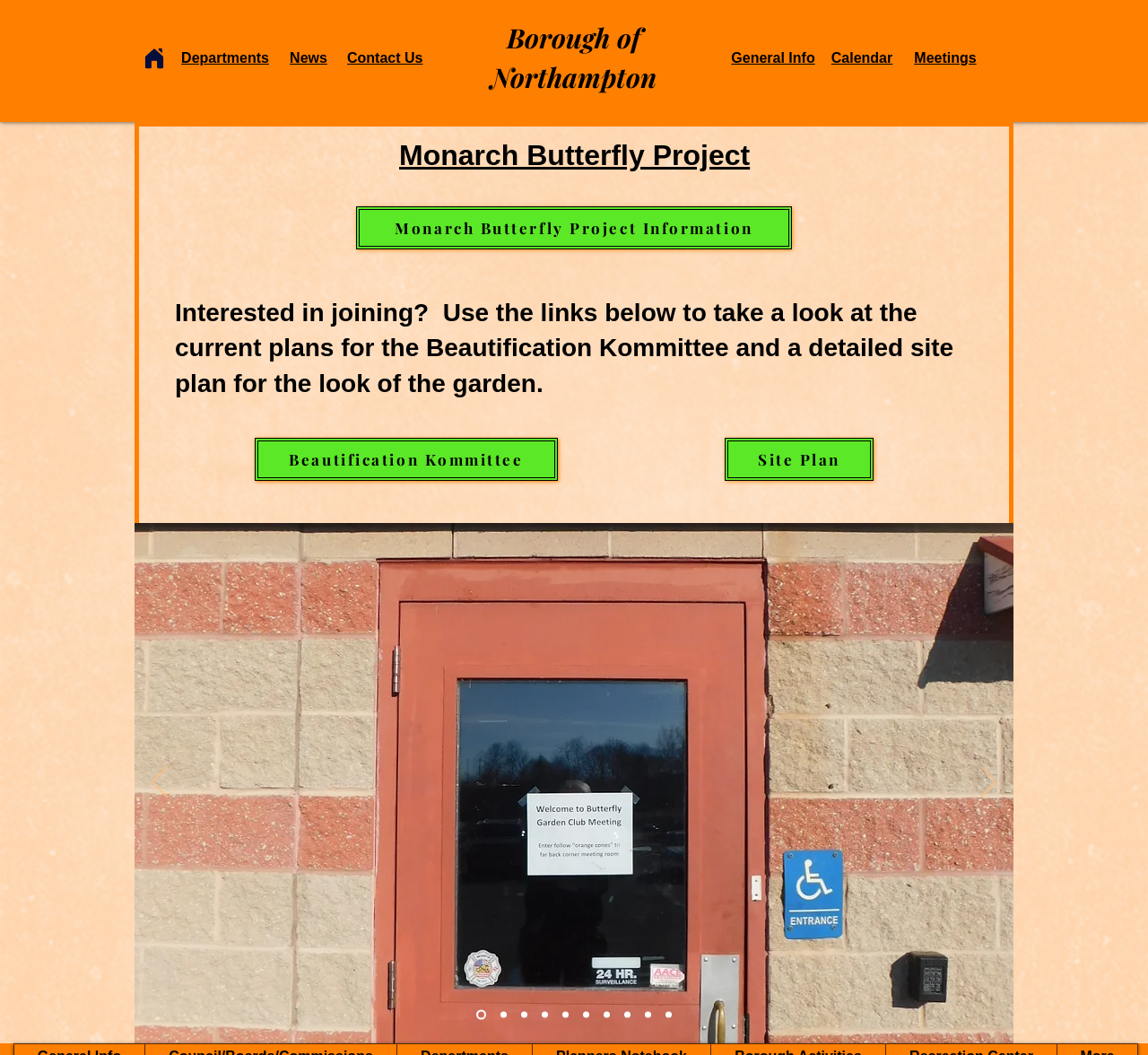How many links are there in the 'Slides' navigation?
Please give a detailed and elaborate explanation in response to the question.

I counted the number of links inside the 'Slides' navigation element, which are labeled as 'Slide 1' to 'Slide 10', to get the answer.